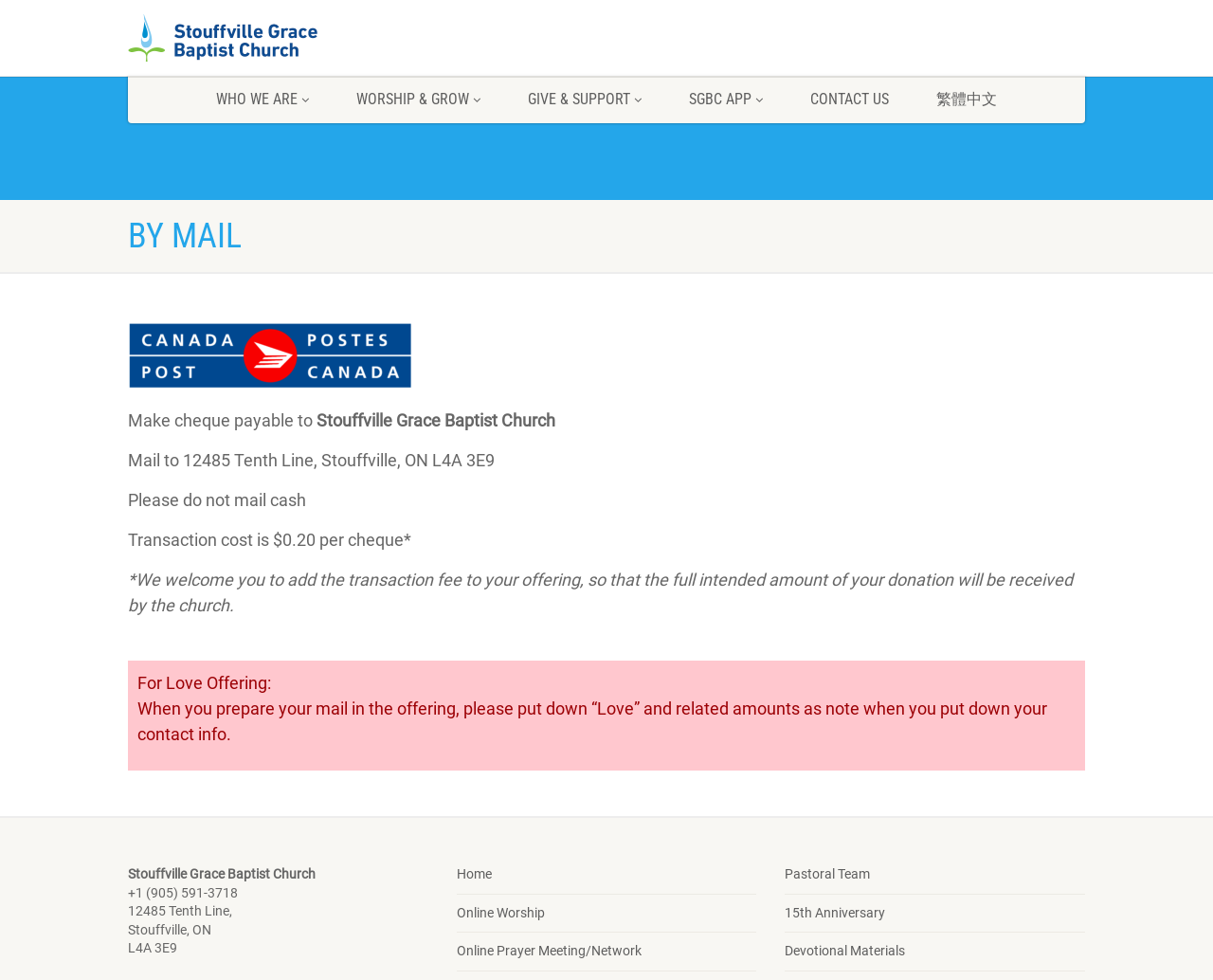Find the bounding box coordinates for the area you need to click to carry out the instruction: "Click the logo". The coordinates should be four float numbers between 0 and 1, indicated as [left, top, right, bottom].

[0.105, 0.015, 0.353, 0.067]